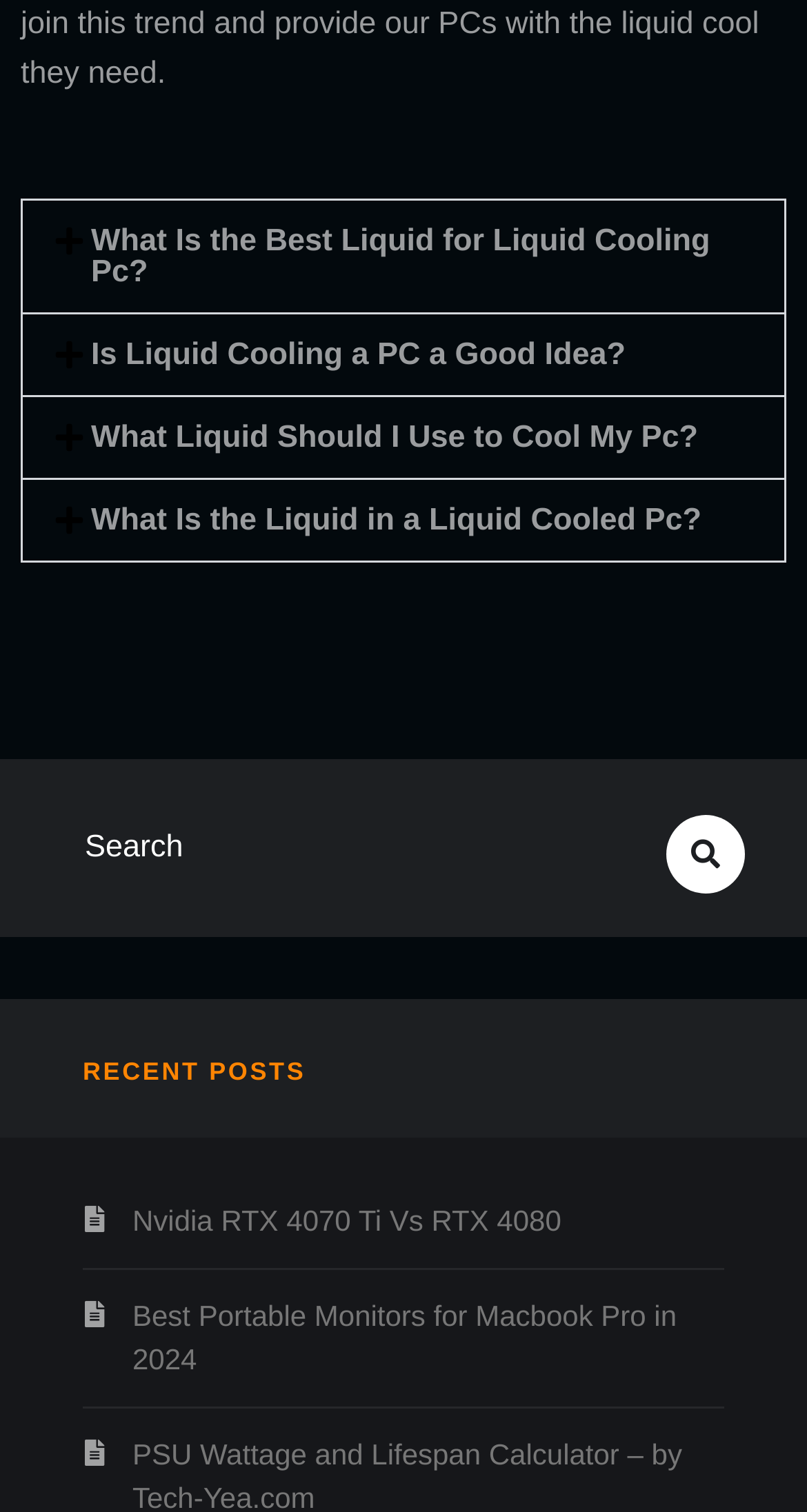Could you highlight the region that needs to be clicked to execute the instruction: "Read 'Nvidia RTX 4070 Ti Vs RTX 4080' article"?

[0.164, 0.796, 0.696, 0.818]